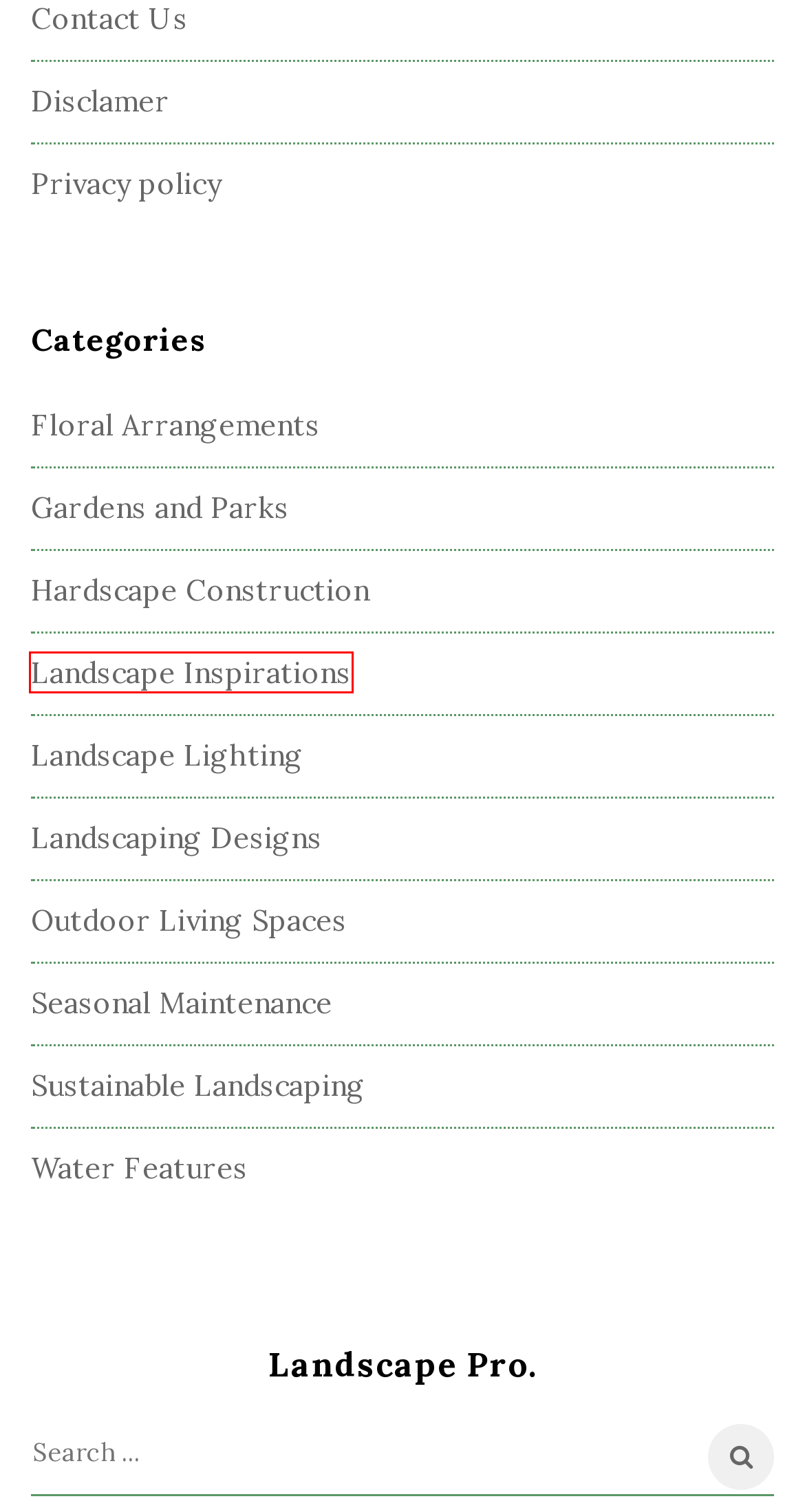View the screenshot of the webpage containing a red bounding box around a UI element. Select the most fitting webpage description for the new page shown after the element in the red bounding box is clicked. Here are the candidates:
A. Water Features | Landscape Pro
B. Landscape Lighting | Landscape Pro
C. Hardscape Construction | Landscape Pro
D. Landscaping Designs | Landscape Pro
E. Landscape Inspirations | Landscape Pro
F. Seasonal Maintenance | Landscape Pro
G. Sustainable Landscaping | Landscape Pro
H. Disclamer | Landscape Pro

E